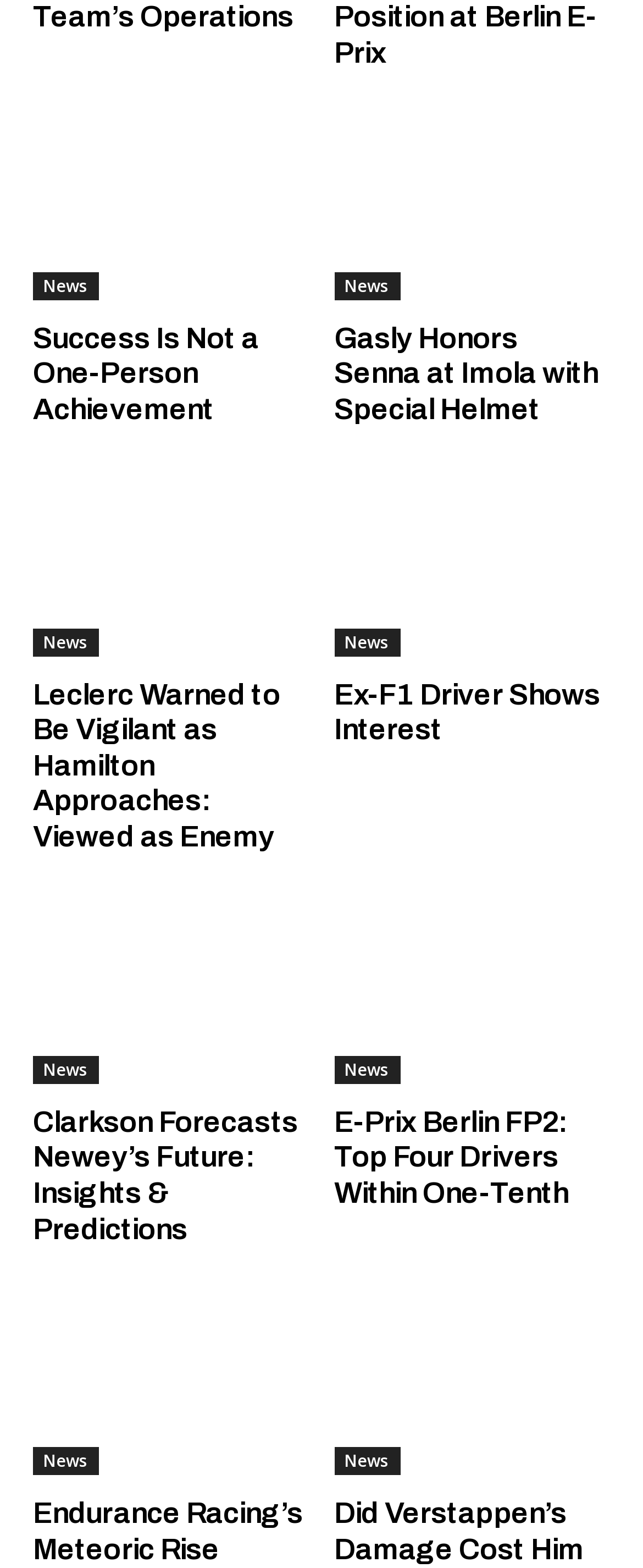How many news links are on the left side of the page?
Answer with a single word or phrase by referring to the visual content.

4